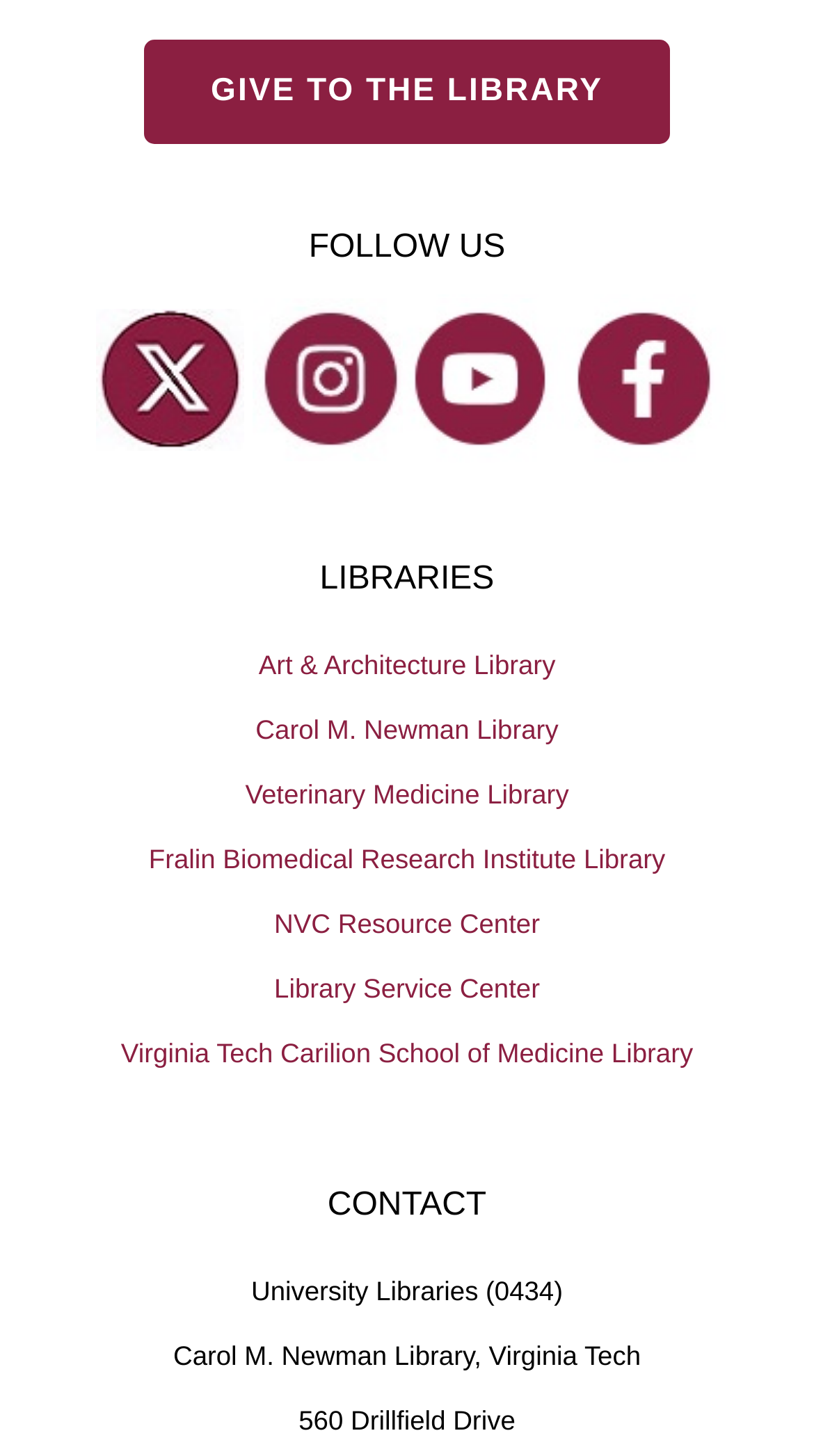Determine the bounding box coordinates for the area that should be clicked to carry out the following instruction: "Access A-Z site index".

None